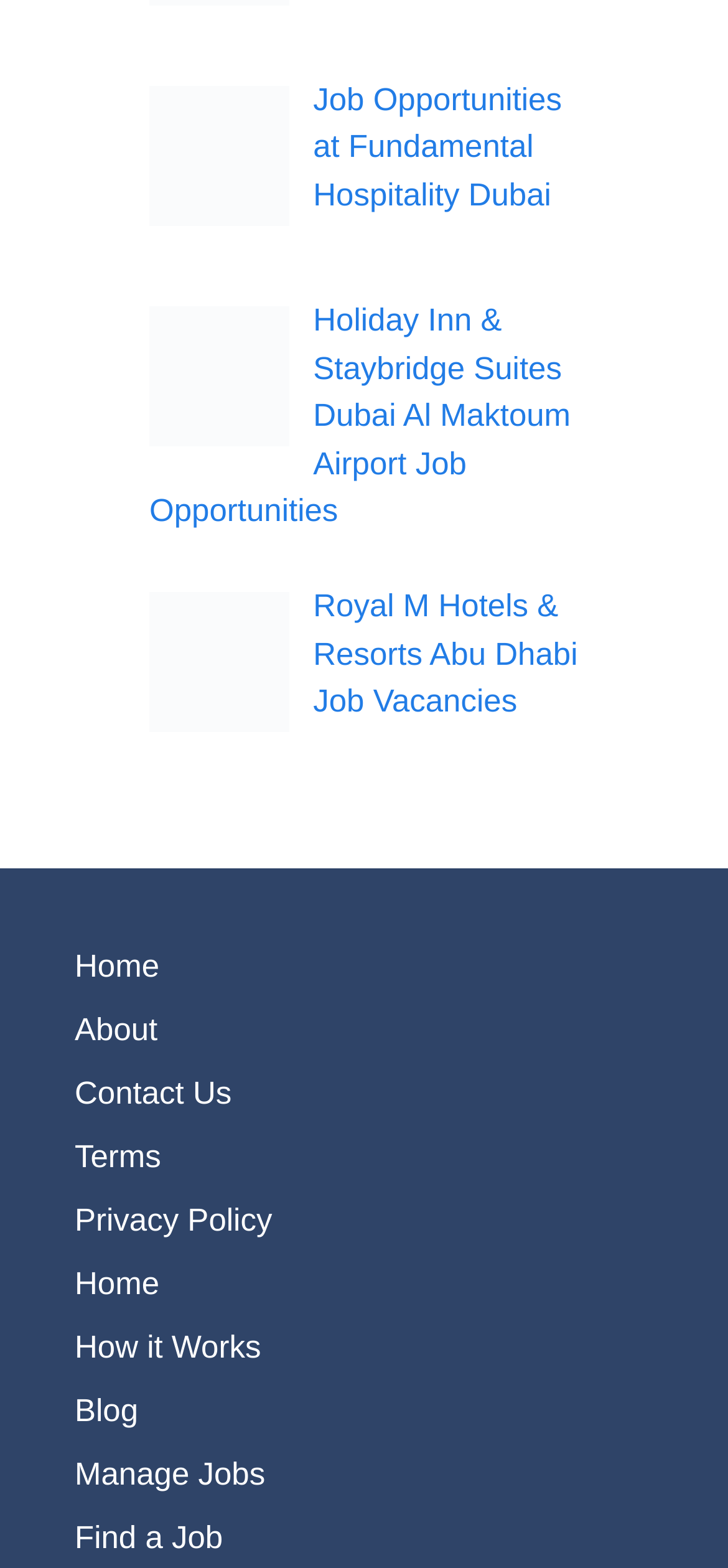Given the following UI element description: "Contact Us", find the bounding box coordinates in the webpage screenshot.

[0.103, 0.453, 0.318, 0.475]